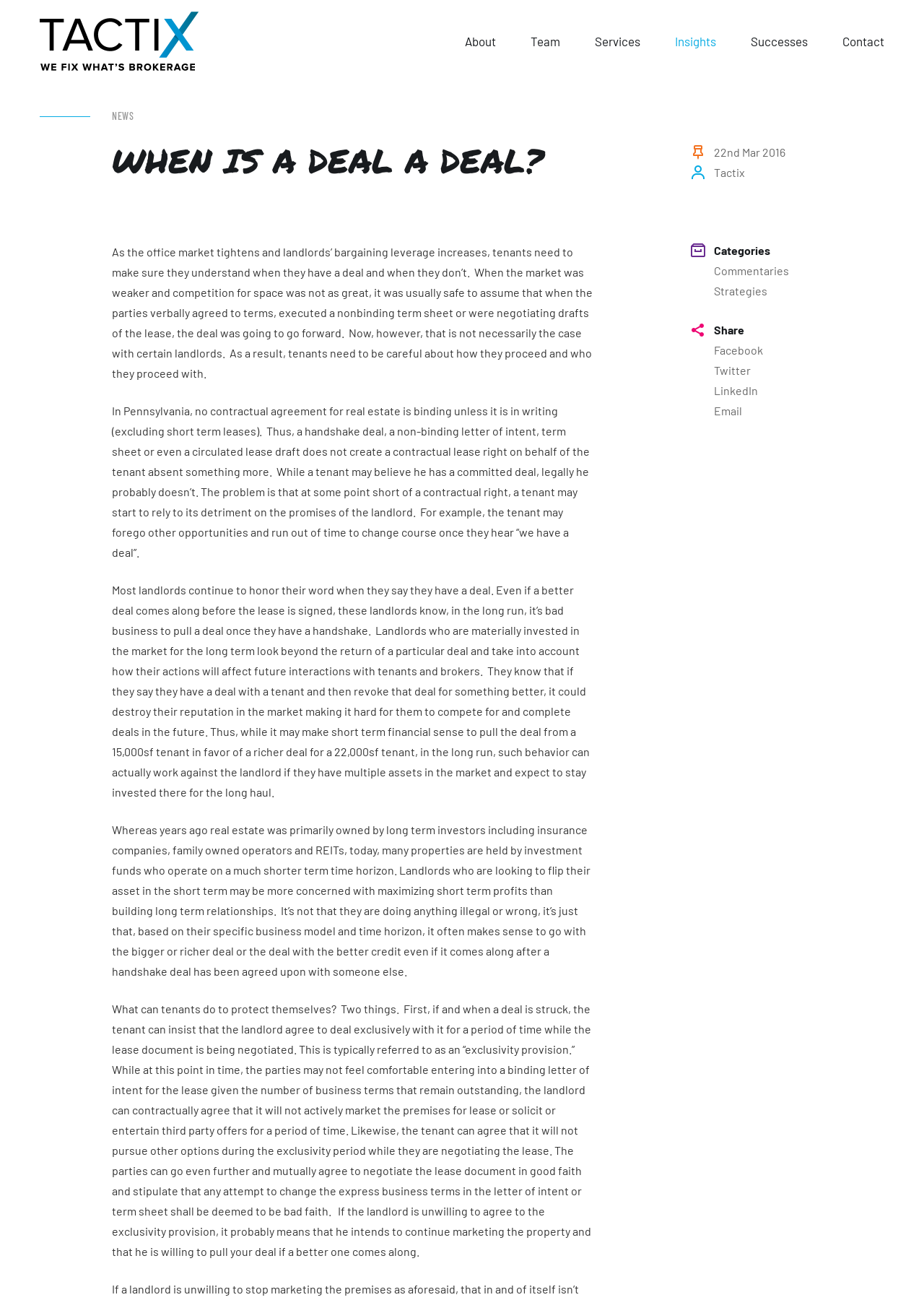Identify the bounding box coordinates of the HTML element based on this description: "12 September 2023".

None